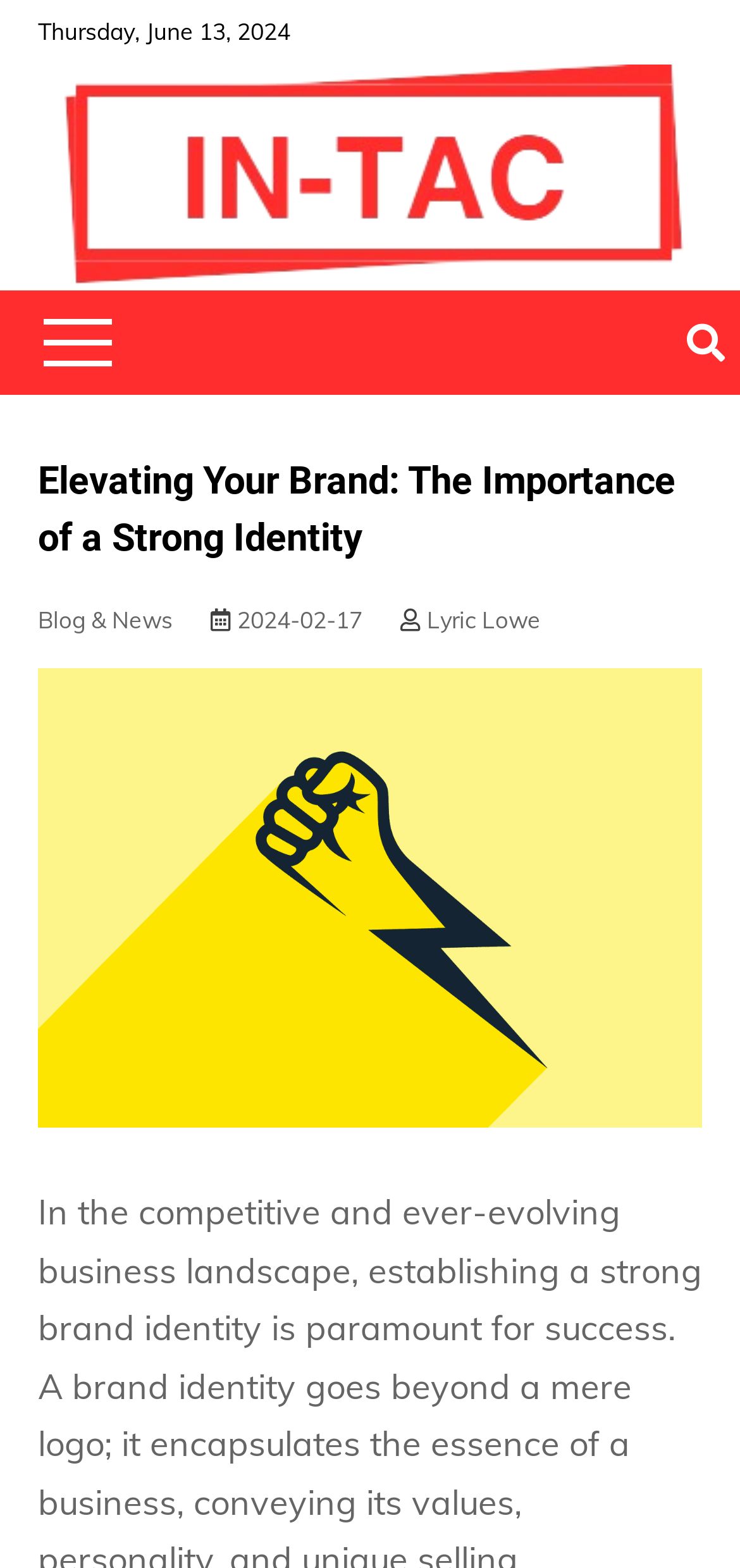What is the type of image used in the article?
Carefully analyze the image and provide a thorough answer to the question.

I found the type of image used in the article by looking at the image element located below the main heading. The image is described as 'strong branding identity', which suggests that it is related to the topic of the article.